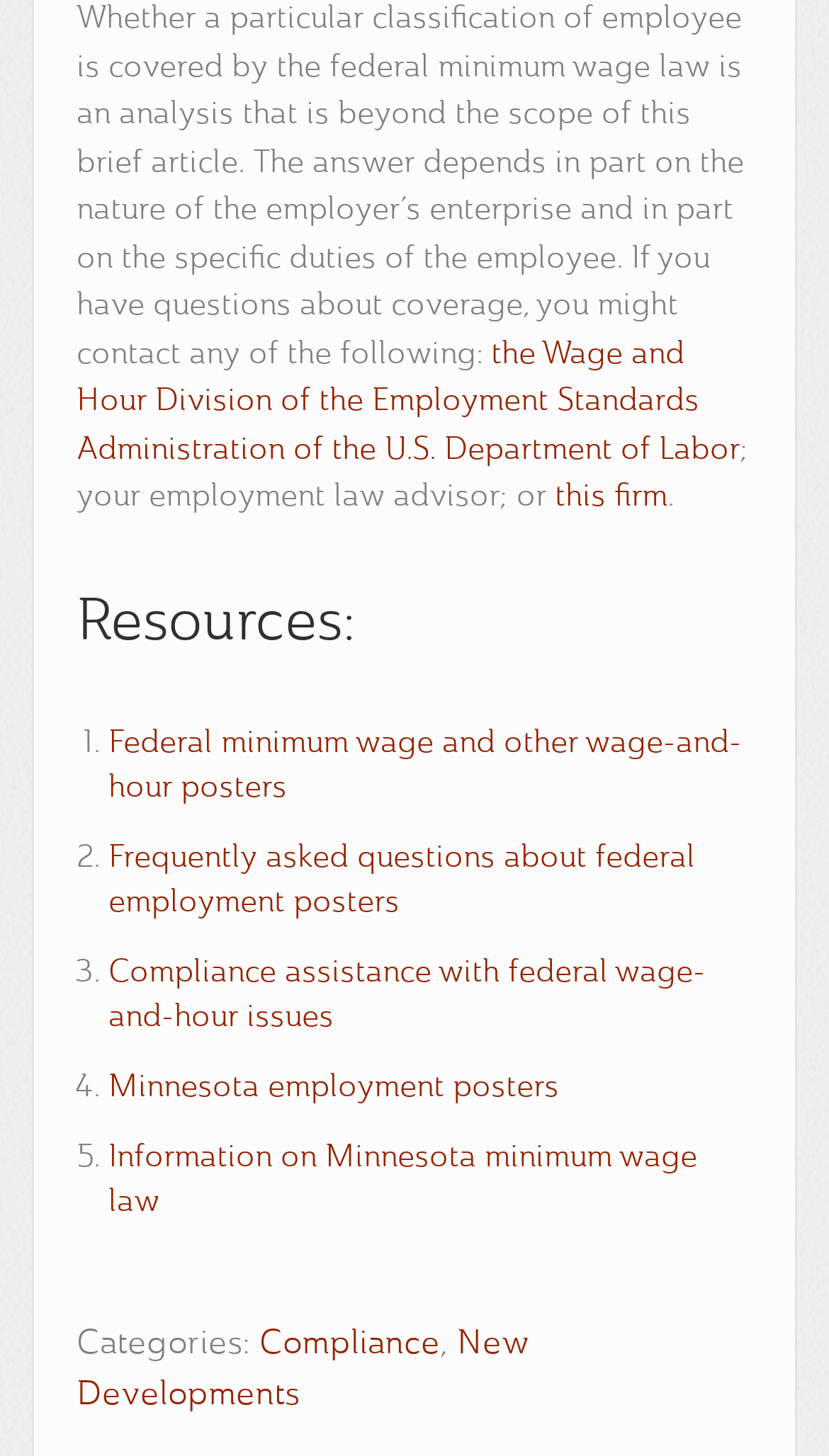Find the bounding box coordinates for the area that should be clicked to accomplish the instruction: "Explore Compliance category".

[0.313, 0.912, 0.531, 0.936]